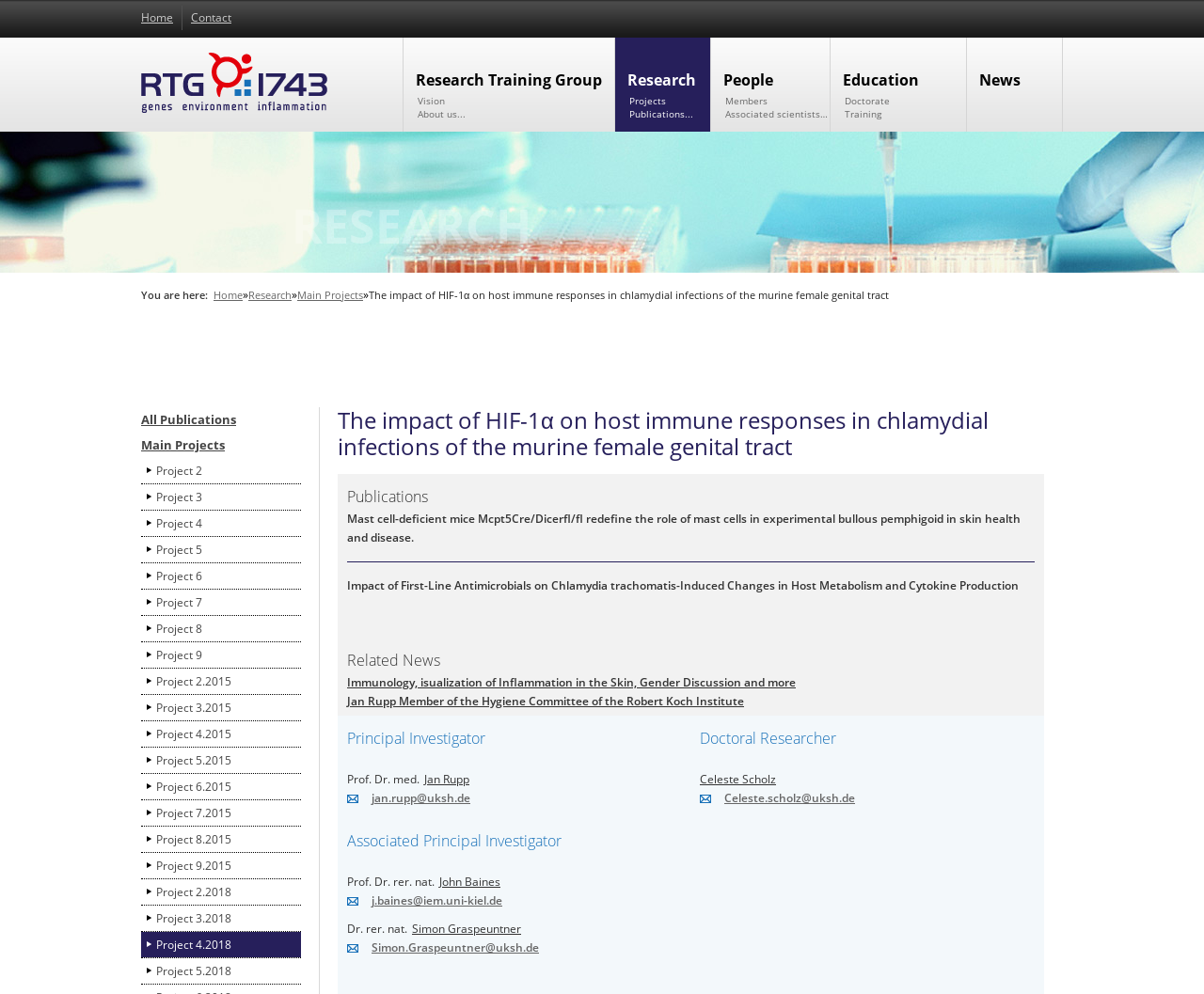Identify the bounding box coordinates of the region that should be clicked to execute the following instruction: "Click on the 'Home' menu item".

None